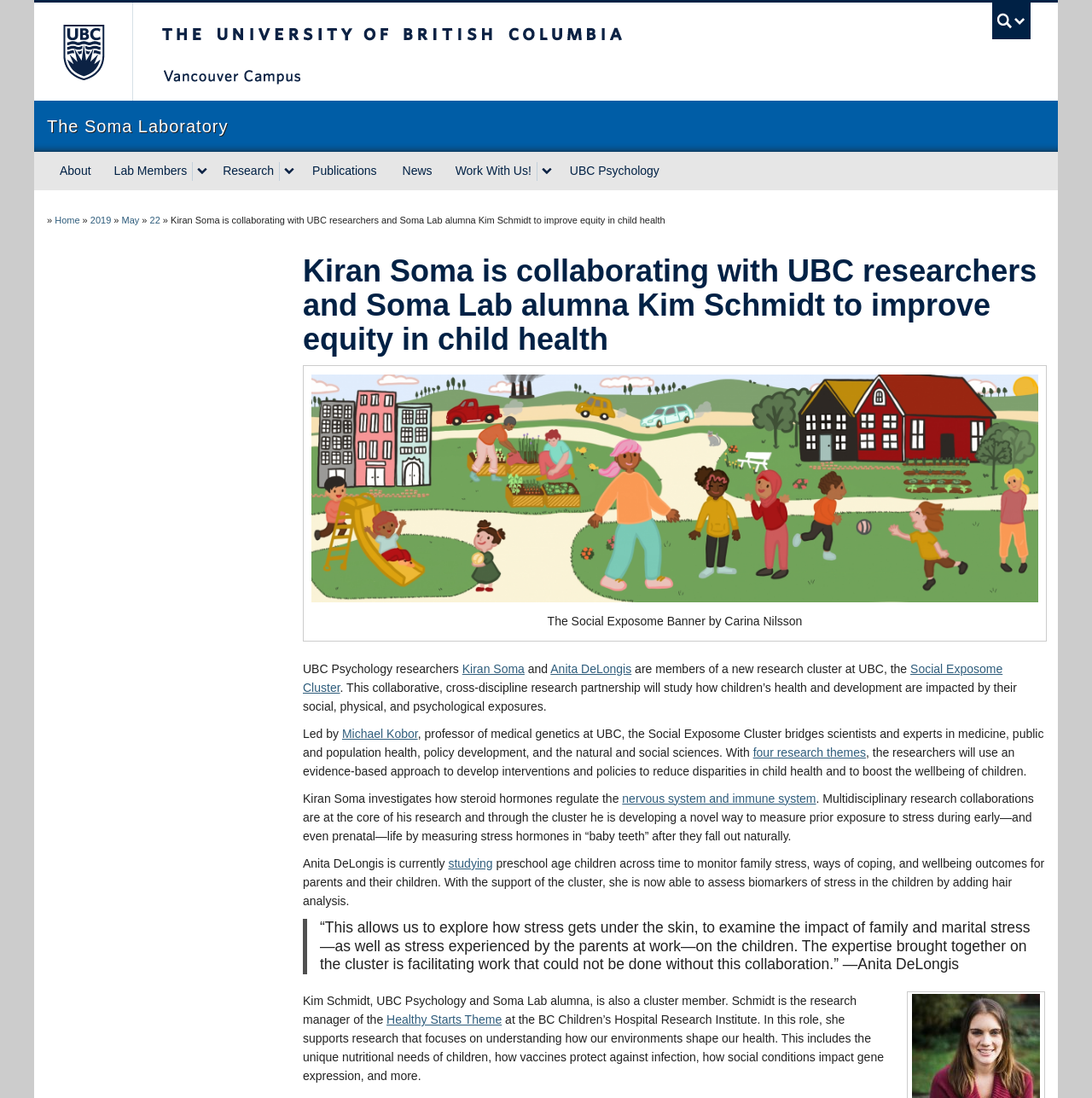Find the bounding box coordinates of the clickable region needed to perform the following instruction: "Read about Kiran Soma's research". The coordinates should be provided as four float numbers between 0 and 1, i.e., [left, top, right, bottom].

[0.423, 0.603, 0.48, 0.615]